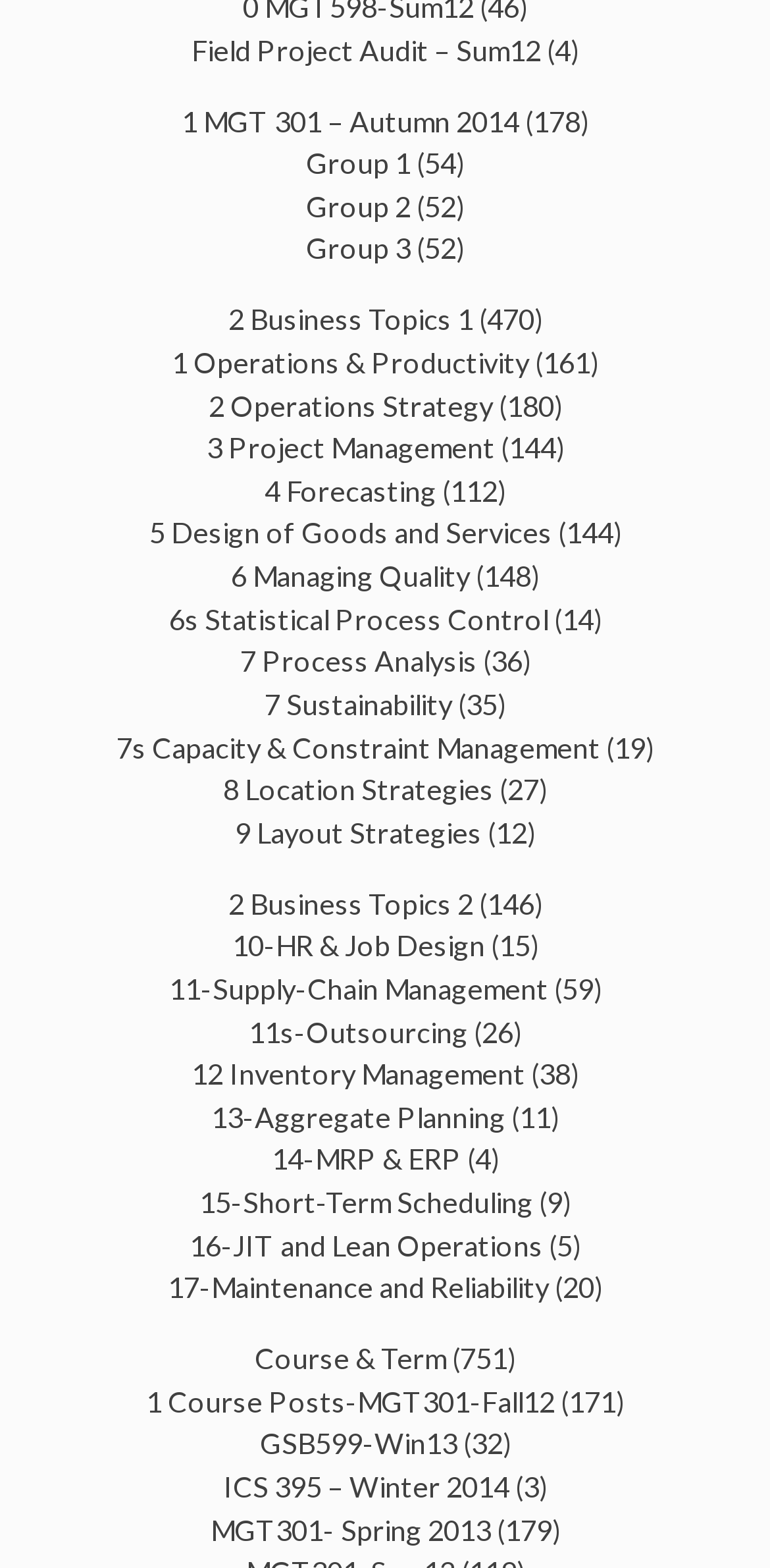How many courses are listed under the 'Course & Term' category?
Give a comprehensive and detailed explanation for the question.

The webpage lists five courses under the 'Course & Term' category: '1 Course Posts-MGT301-Fall12', 'GSB599-Win13', 'ICS 395 – Winter 2014', 'MGT301- Spring 2013', and others.